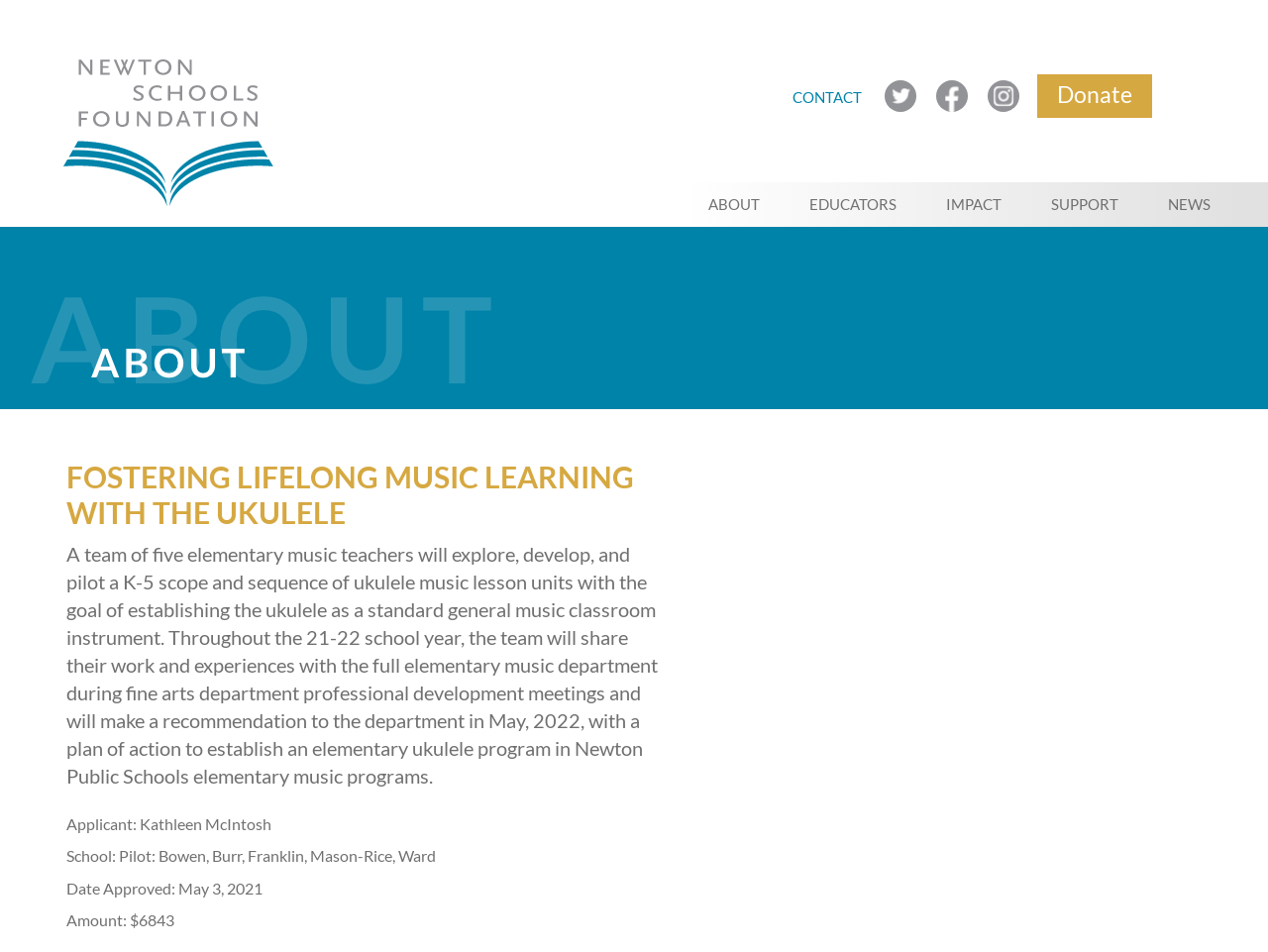Can you give a comprehensive explanation to the question given the content of the image?
When was the project approved?

The webpage mentions that the project was approved on May 3, 2021, as stated in the StaticText element with the text 'Date Approved: May 3, 2021'.